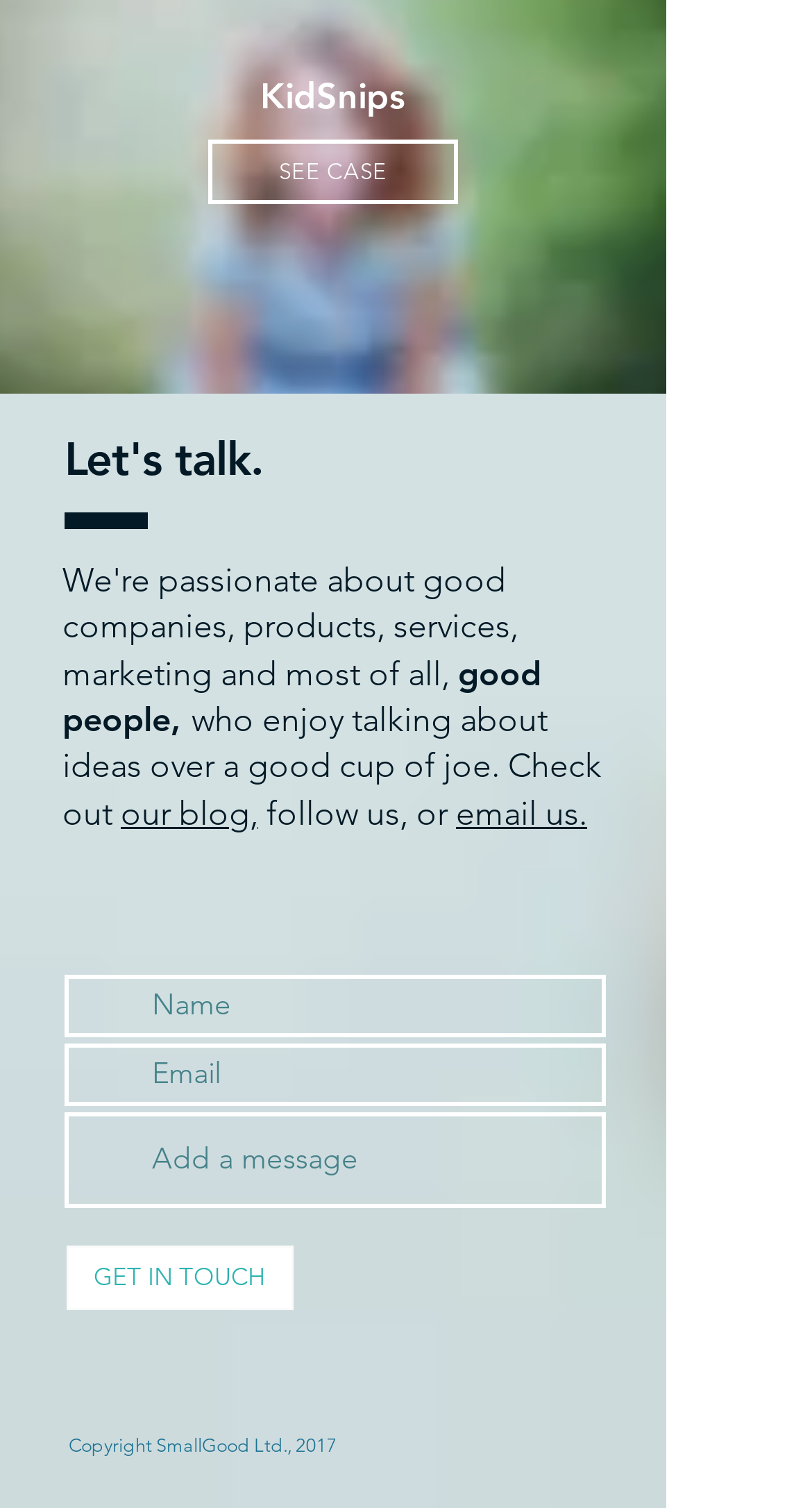Determine the bounding box coordinates for the UI element described. Format the coordinates as (top-left x, top-left y, bottom-right x, bottom-right y) and ensure all values are between 0 and 1. Element description: SEE CASE

[0.256, 0.092, 0.564, 0.135]